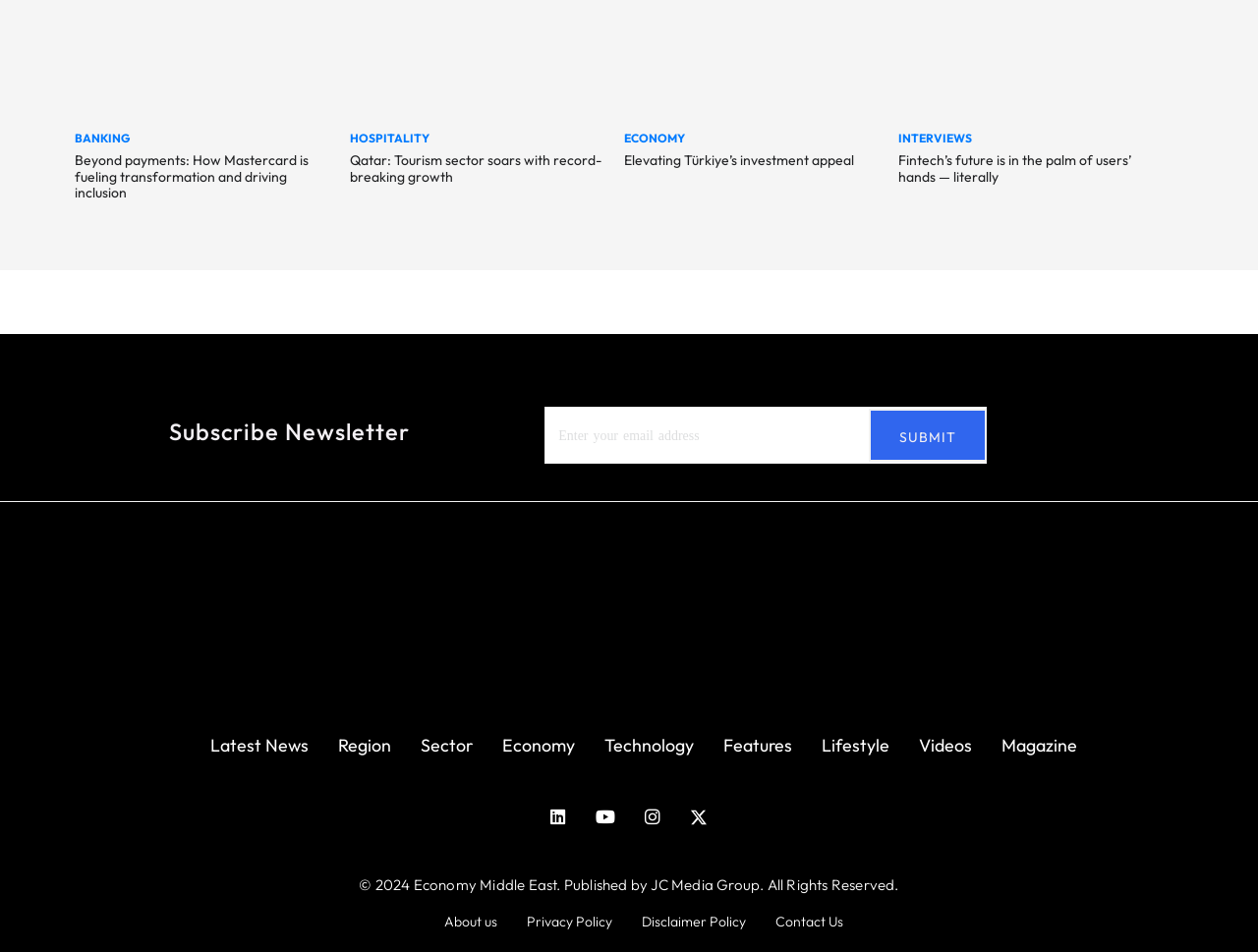Answer this question in one word or a short phrase: What is the main topic of the webpage?

Economy Middle East